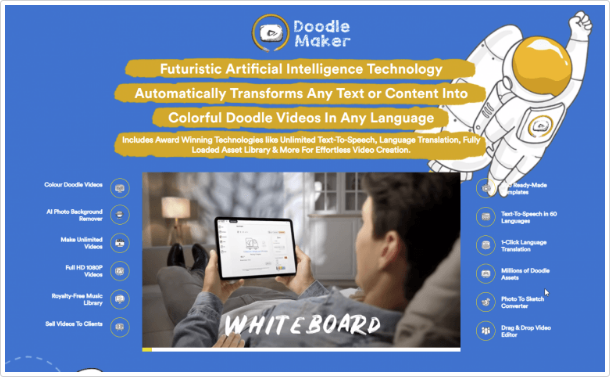Generate a detailed caption for the image.

The image showcases the promotional features of DoodleMaker, a cutting-edge software designed for creating colorful doodle videos effortlessly. The vibrant blue background highlights the central theme of futuristic artificial intelligence technology that automatically converts text into engaging video content. 

In the foreground, a user interacts with the DoodleMaker interface on a tablet, presenting a seamless integration of technology and creativity. Key features such as unlimited text-to-speech capabilities in 60 languages, a one-click language translation tool, and a rich asset library are prominently displayed, emphasizing the software’s versatility.

Additionally, the image includes engaging elements like a whiteboard feature, showcasing the intended friendly and accessible nature of the tool, catered to users looking to produce high-quality videos easily. Overall, this visual encapsulates DoodleMaker’s promise of simplifying video creation while catering to a global audience.